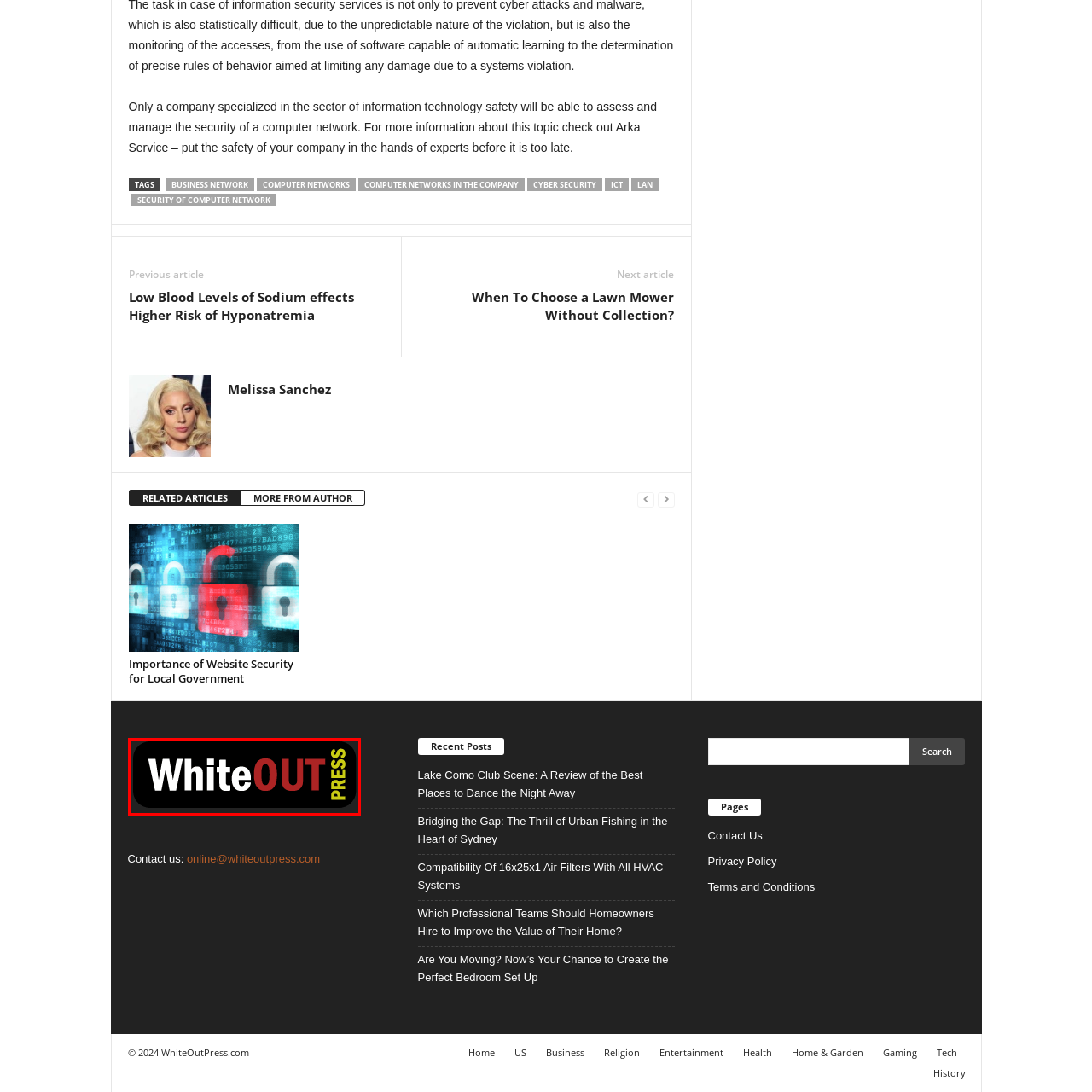Look at the region marked by the red box and describe it extensively.

The image features the logo of "Whiteout Press," prominently displaying the name in a bold, contrasting design. The word "White" is rendered in a clean, modern white font, while "OUT" is styled in a striking red, suggesting importance and urgency. The word "PRESS" appears in yellow, providing a vibrant highlight against the black background that surrounds the logo. This design suggests a dynamic presence in the media landscape, encapsulating the essence of a publication that aims to deliver impactful content. The logo's attention-grabbing color scheme and design elements reflect the brand's commitment to clarity and engagement with its audience.